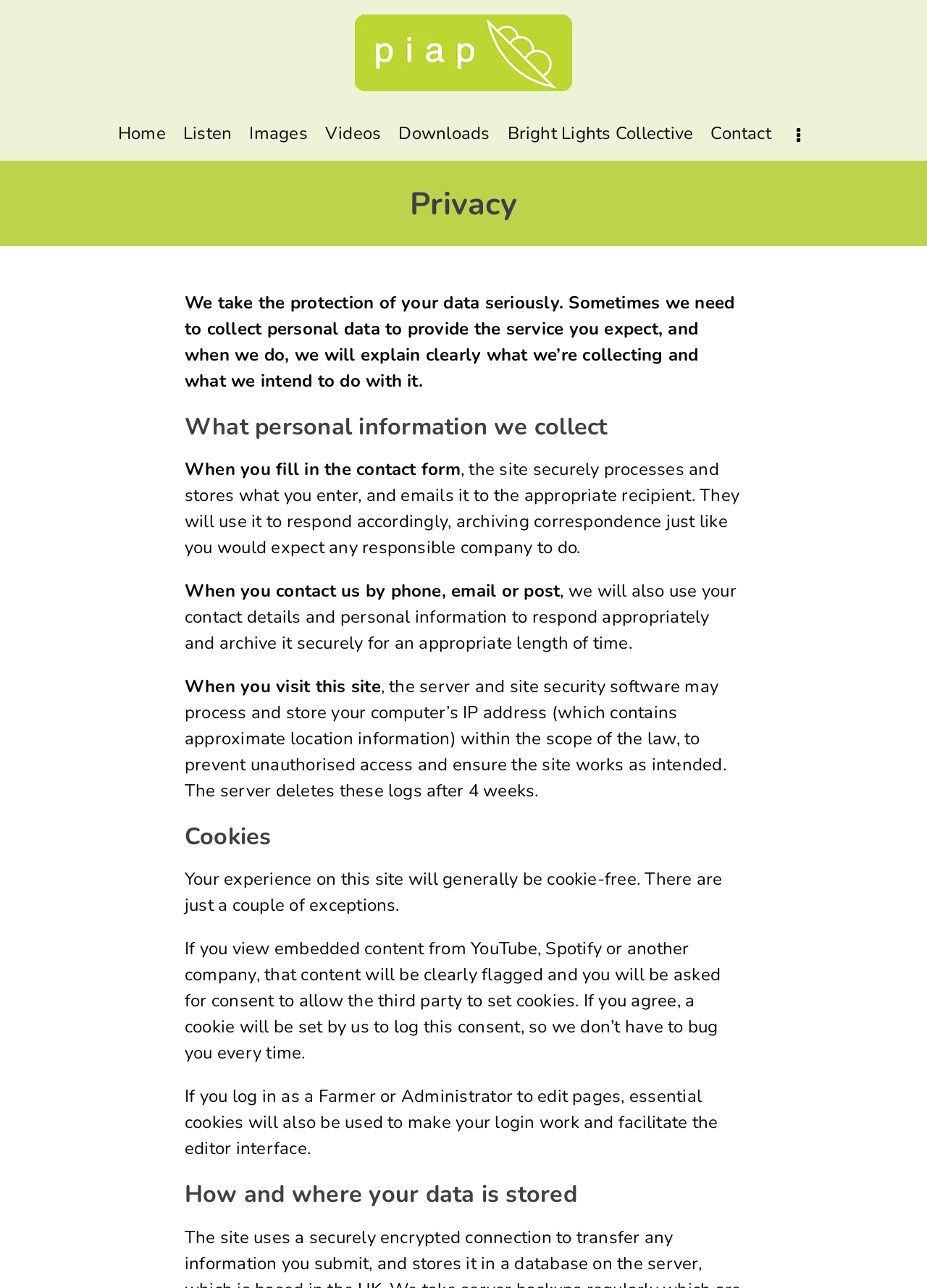Provide the bounding box coordinates of the section that needs to be clicked to accomplish the following instruction: "Click on the Piap link."

[0.383, 0.011, 0.617, 0.071]